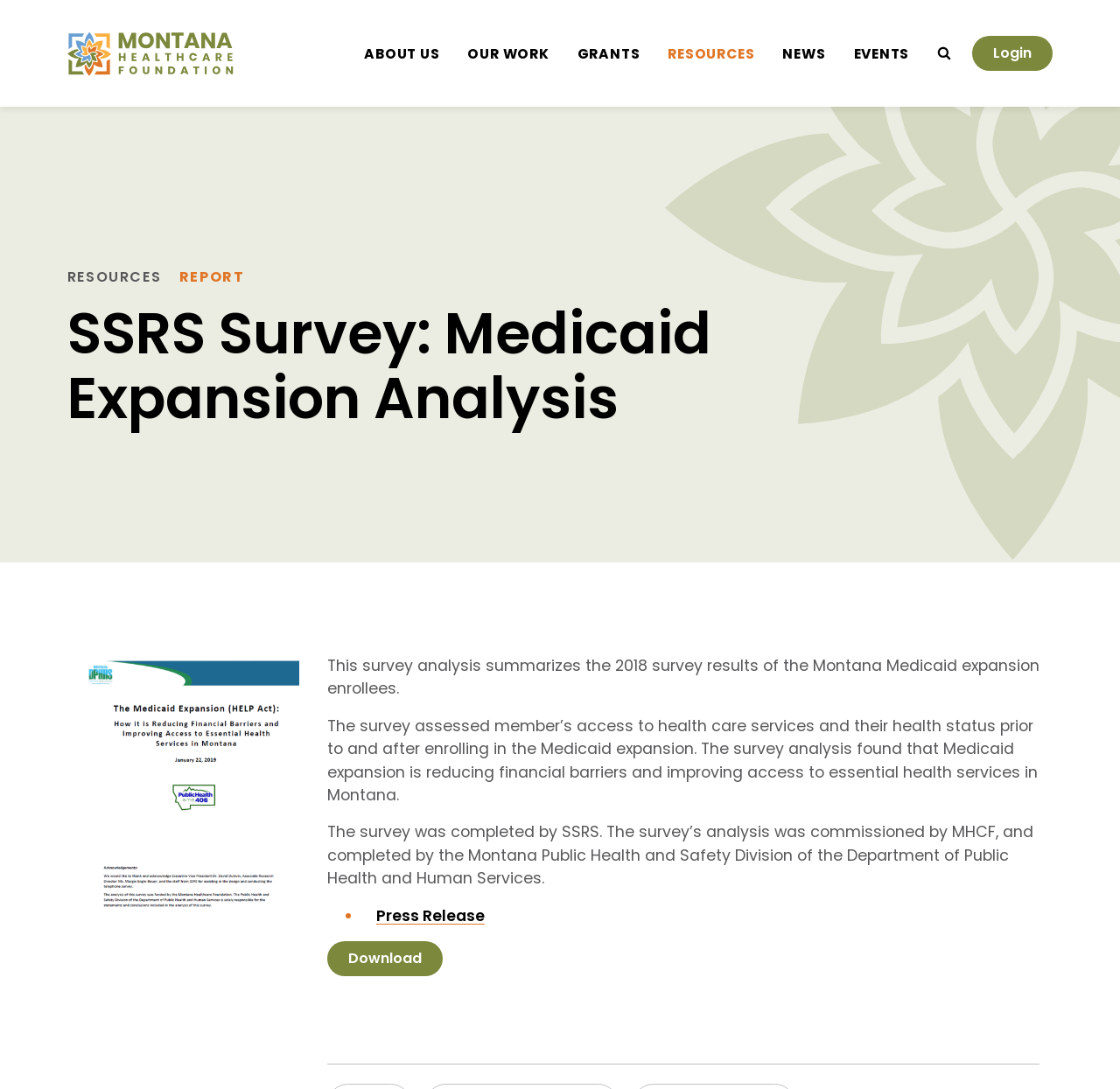Please indicate the bounding box coordinates of the element's region to be clicked to achieve the instruction: "view Press Release". Provide the coordinates as four float numbers between 0 and 1, i.e., [left, top, right, bottom].

[0.336, 0.83, 0.433, 0.85]